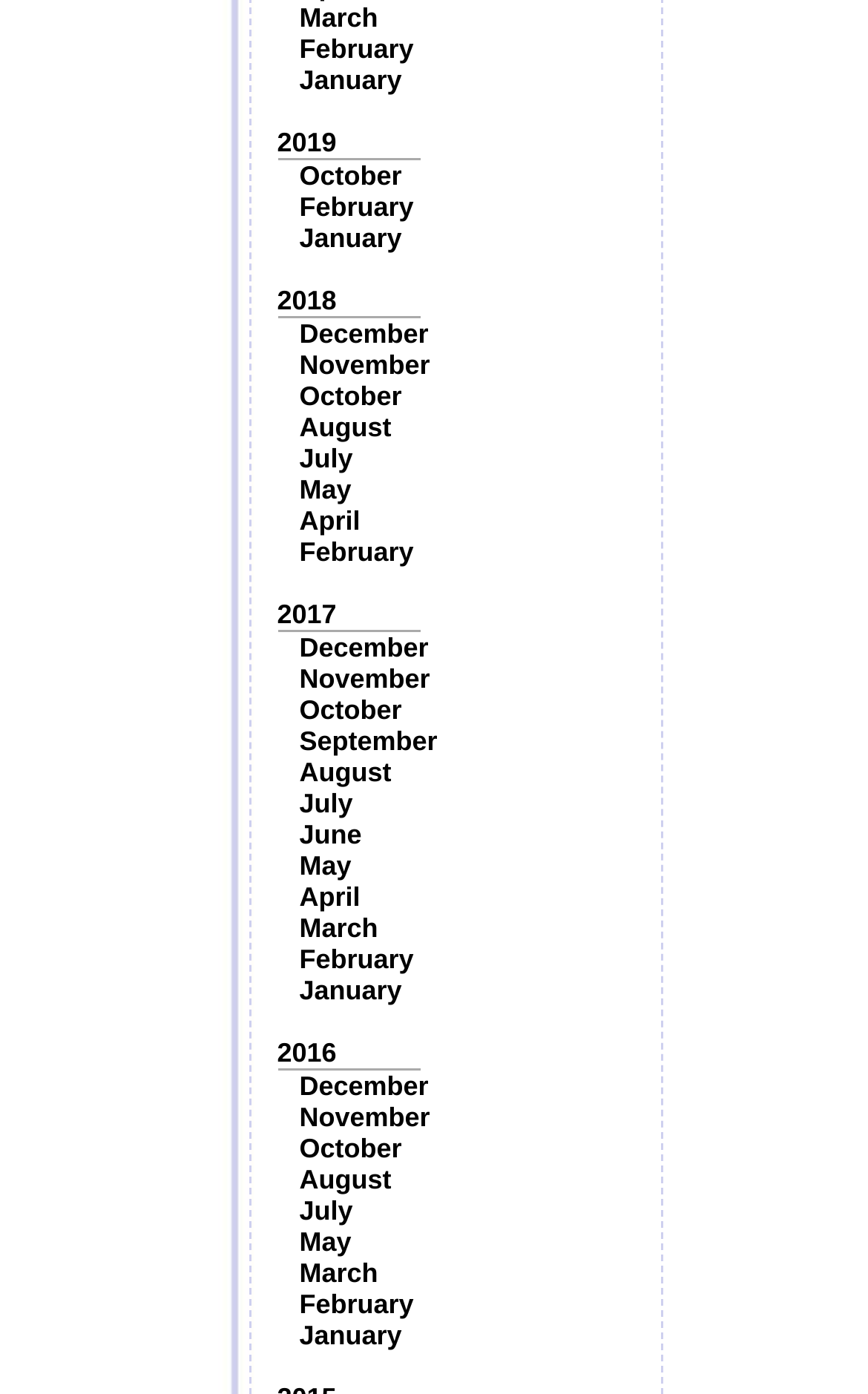Observe the image and answer the following question in detail: How many years are listed?

I counted the number of links with year numbers, and there are 4 of them, which are 2016, 2017, 2018, and 2019.